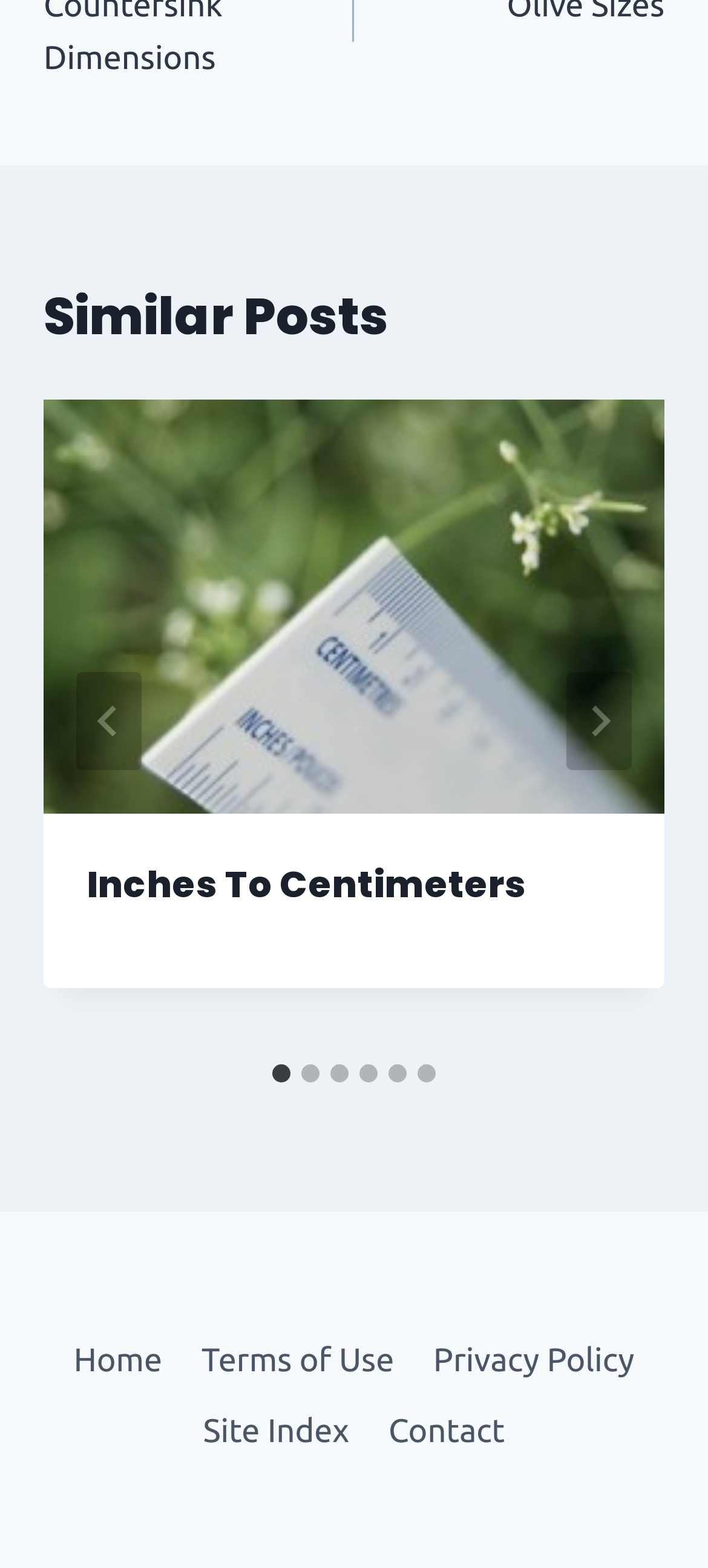Determine the bounding box coordinates for the element that should be clicked to follow this instruction: "Go to Home page". The coordinates should be given as four float numbers between 0 and 1, in the format [left, top, right, bottom].

[0.076, 0.845, 0.257, 0.891]